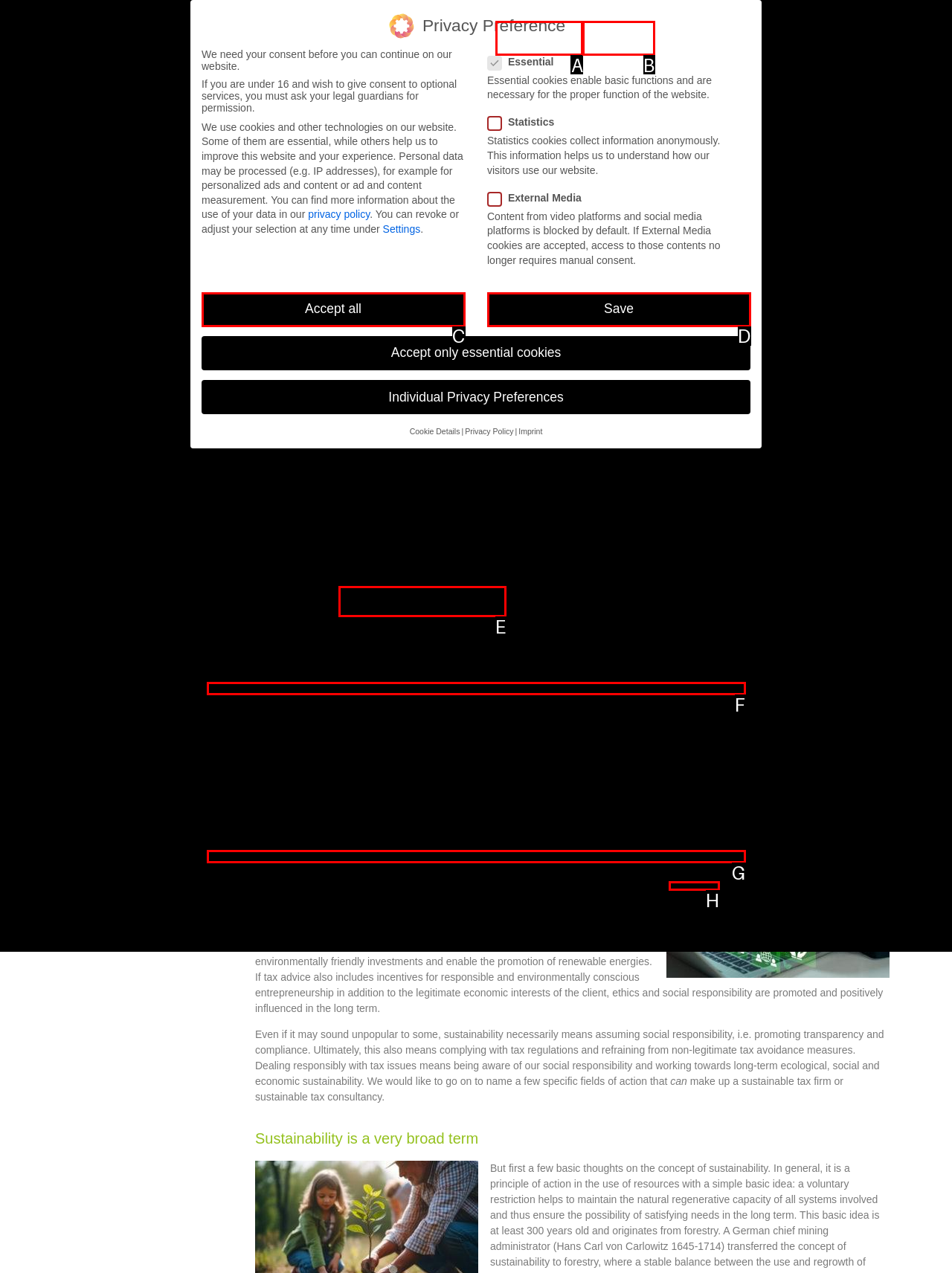Find the HTML element that matches the description provided: Save
Answer using the corresponding option letter.

D